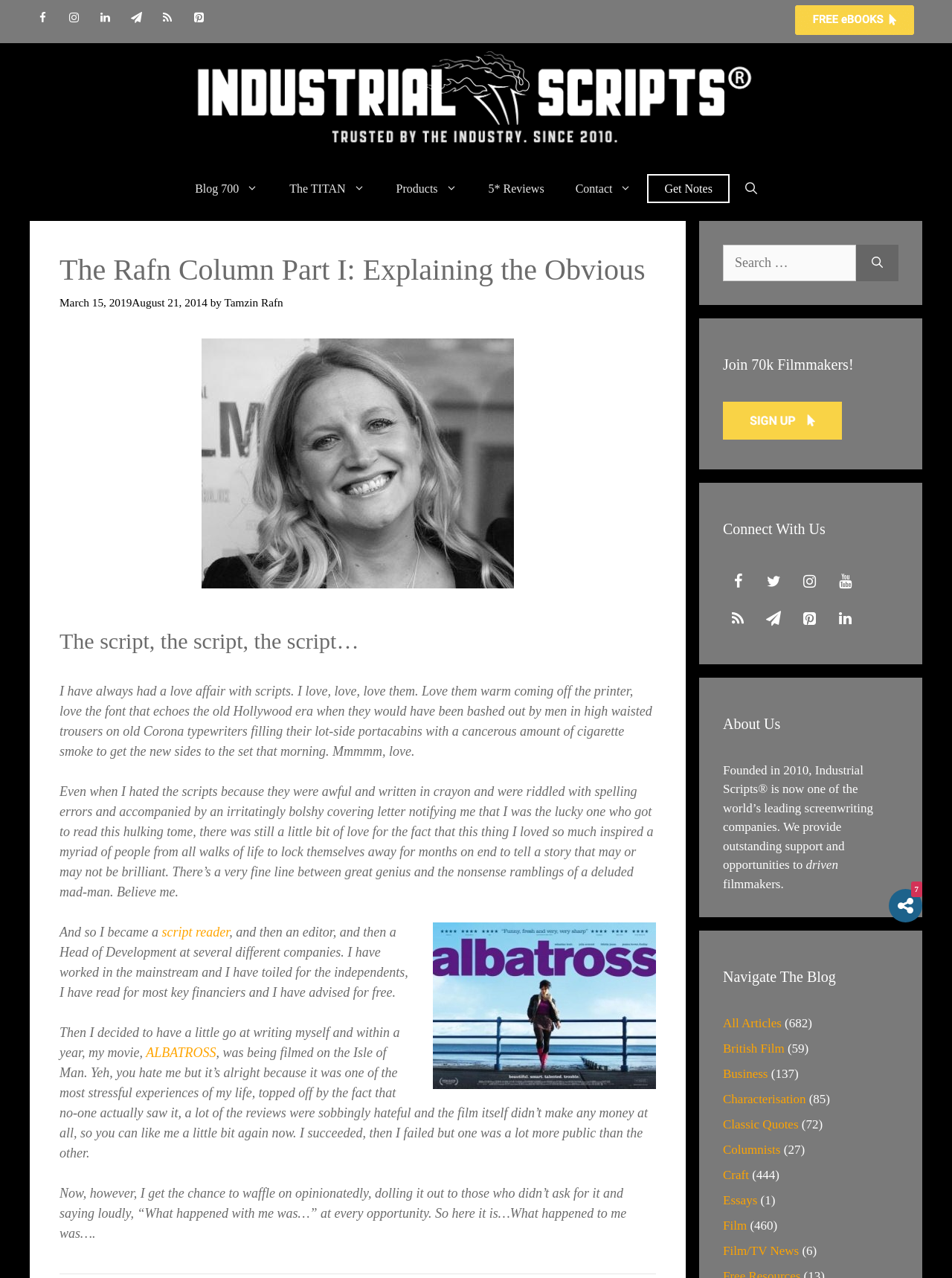Specify the bounding box coordinates of the element's area that should be clicked to execute the given instruction: "Read about Industrial Scripts". The coordinates should be four float numbers between 0 and 1, i.e., [left, top, right, bottom].

[0.759, 0.597, 0.917, 0.682]